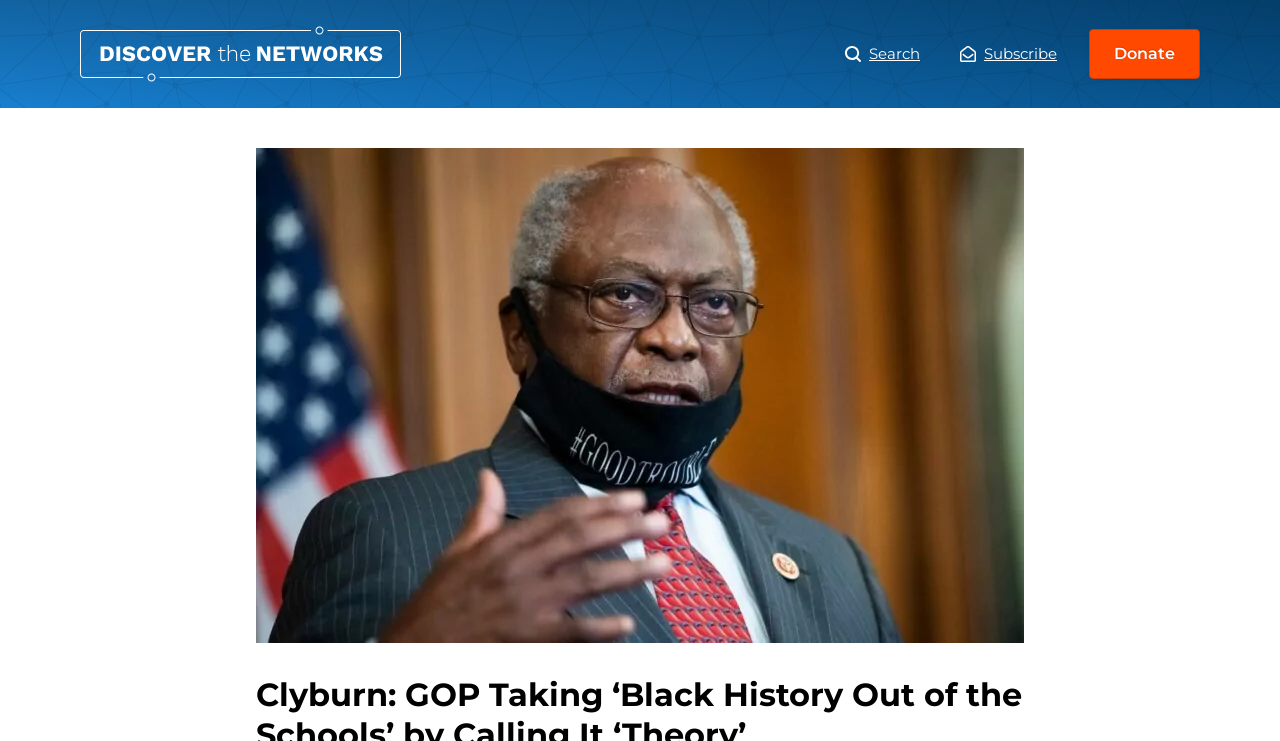Please answer the following question using a single word or phrase: What is the topic of the first heading?

Clyburn: GOP Taking ‘Black History Out of the Schools’ by Calling It ‘Theory’